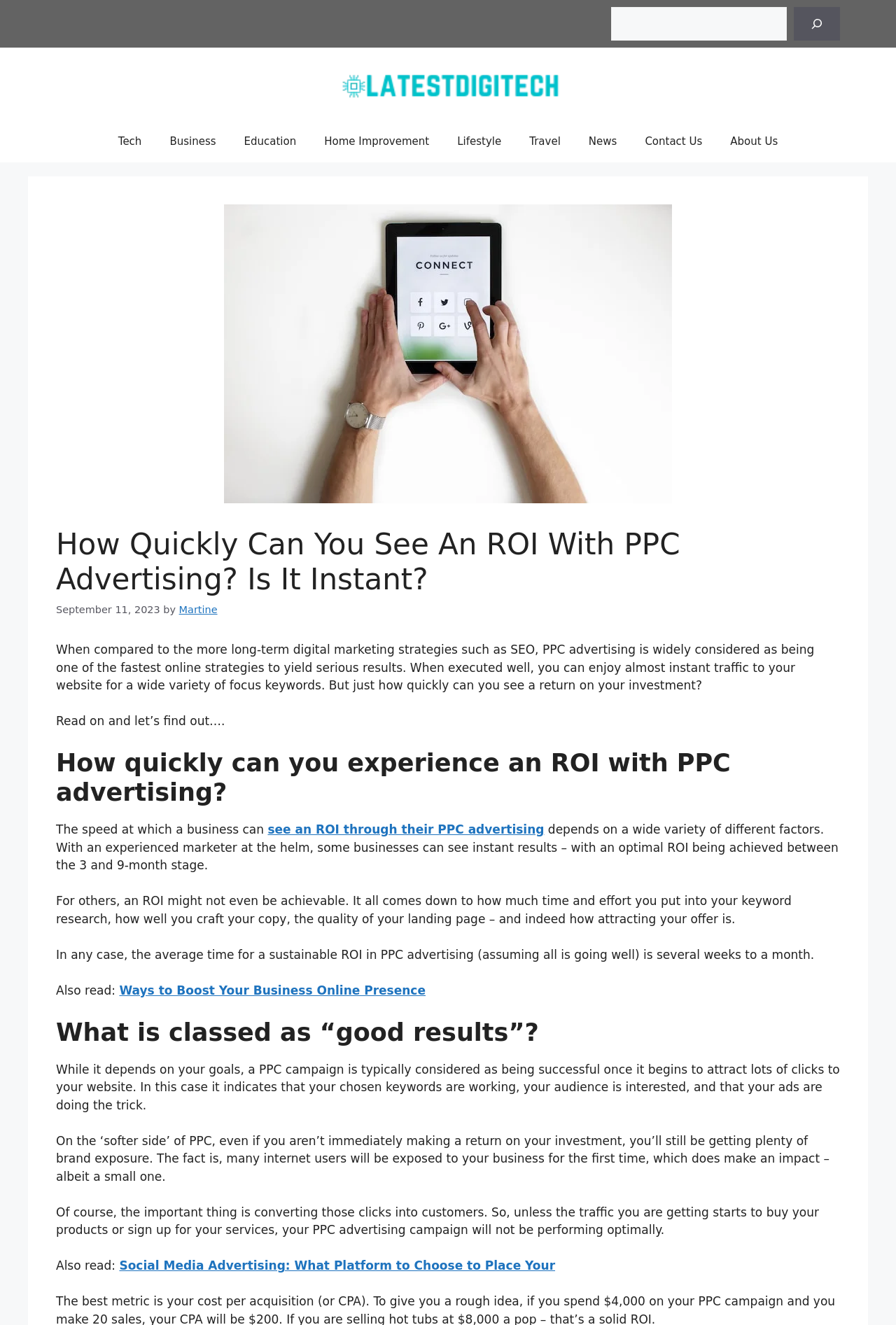Please respond in a single word or phrase: 
Who is the author of the article?

Martine